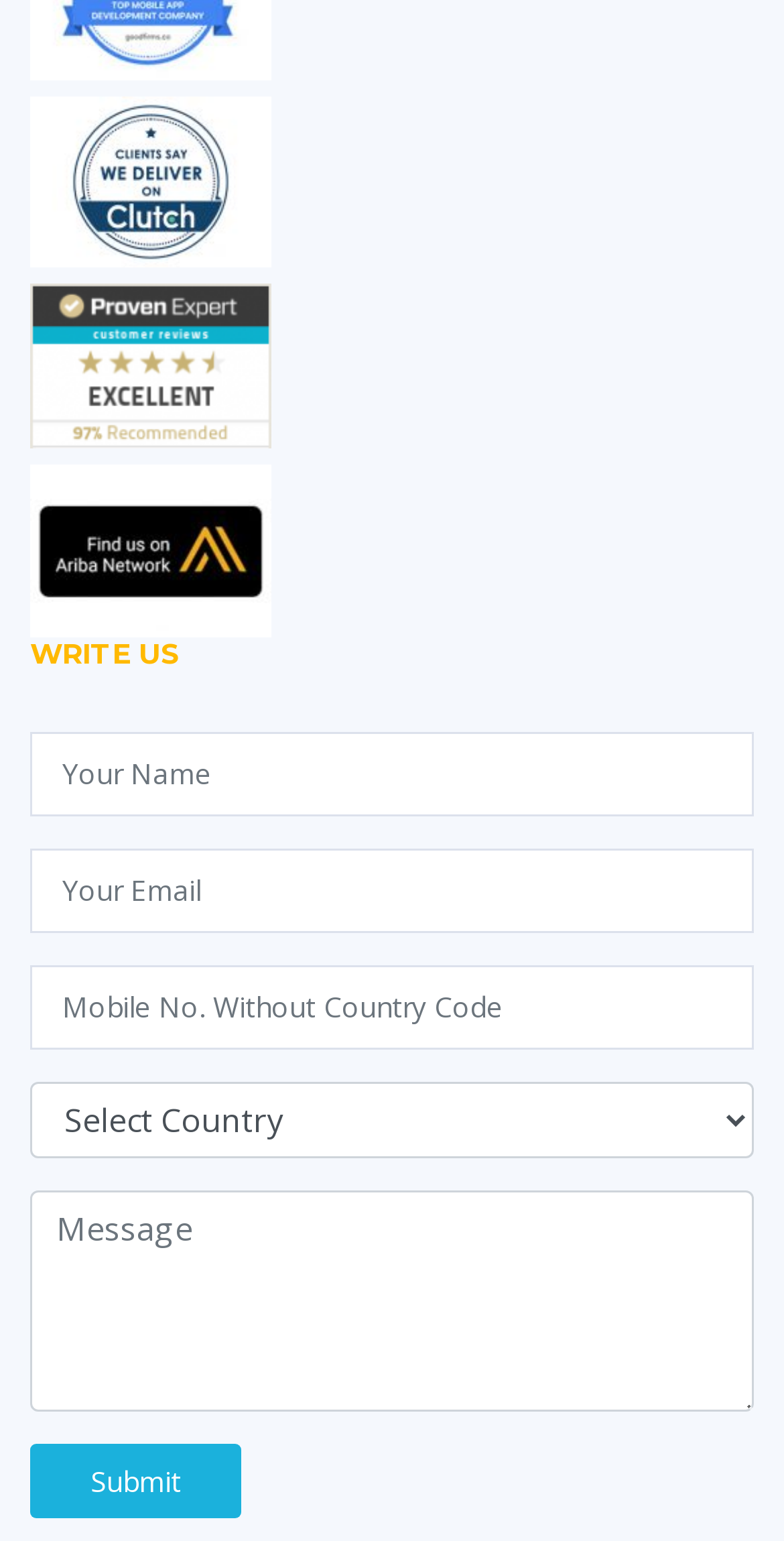Provide a brief response in the form of a single word or phrase:
What is the type of the fourth input field?

Combobox